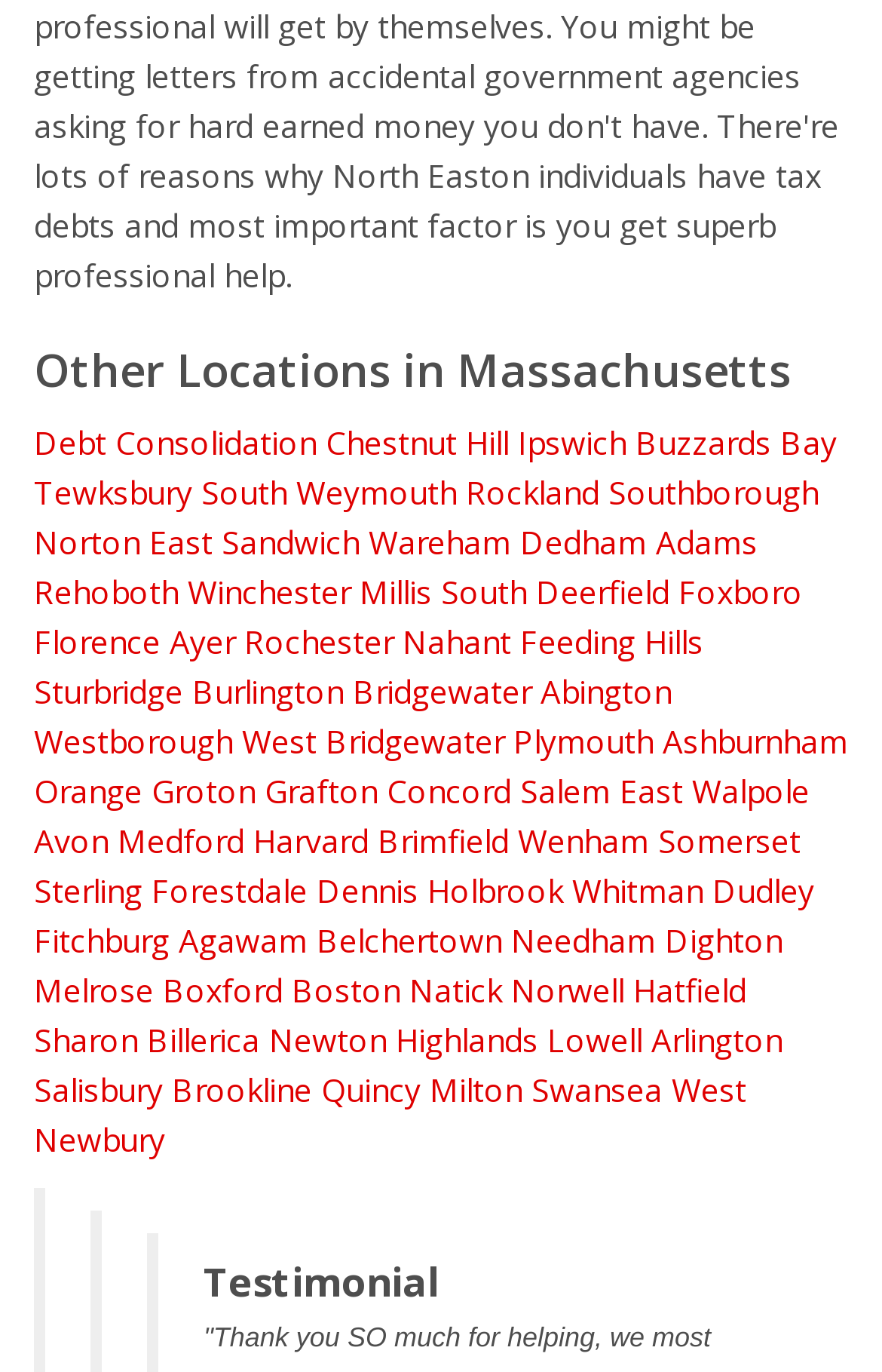How many locations are listed on this webpage?
Using the image as a reference, answer with just one word or a short phrase.

44